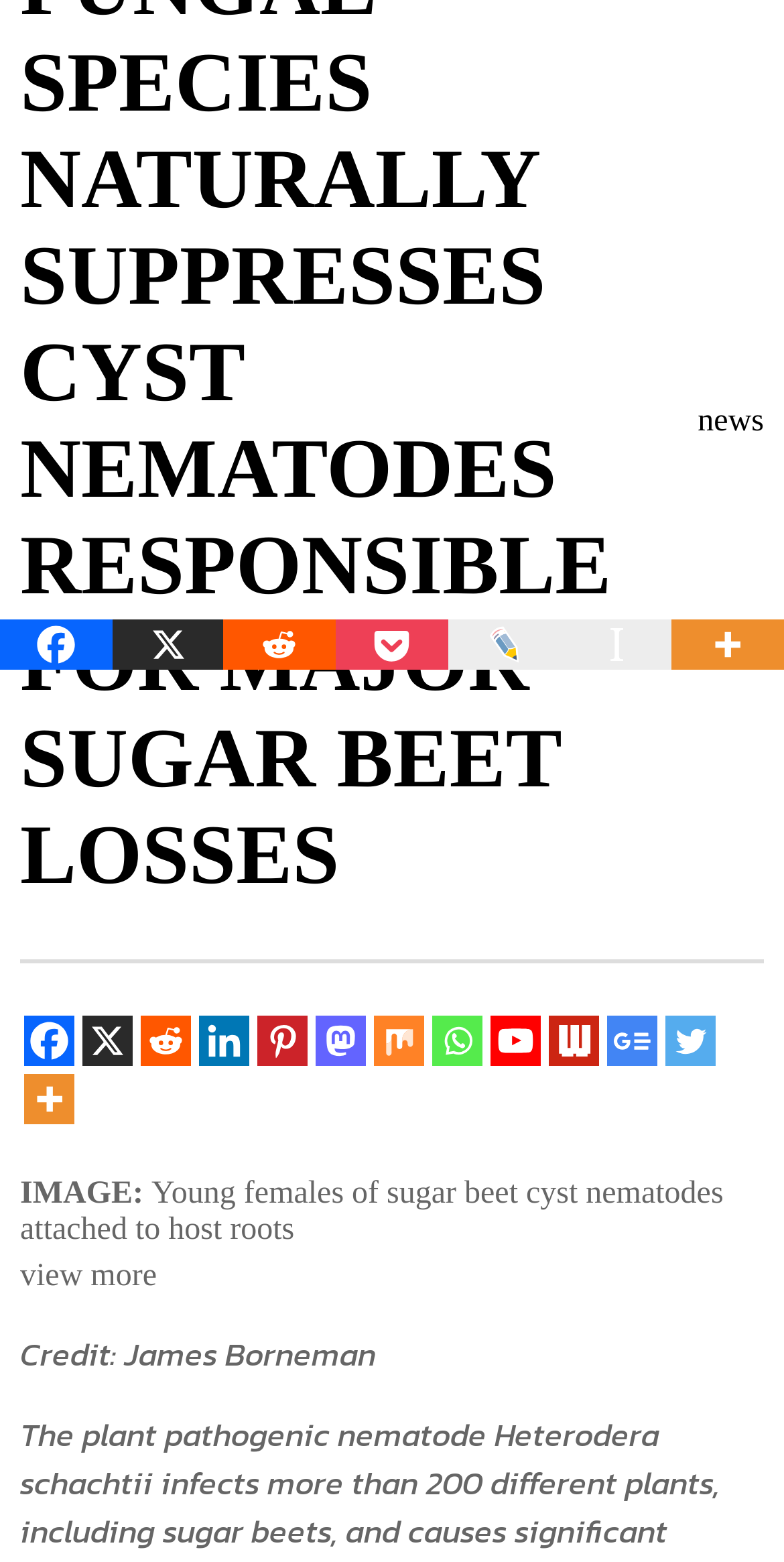Determine the bounding box for the described UI element: "Menu".

None